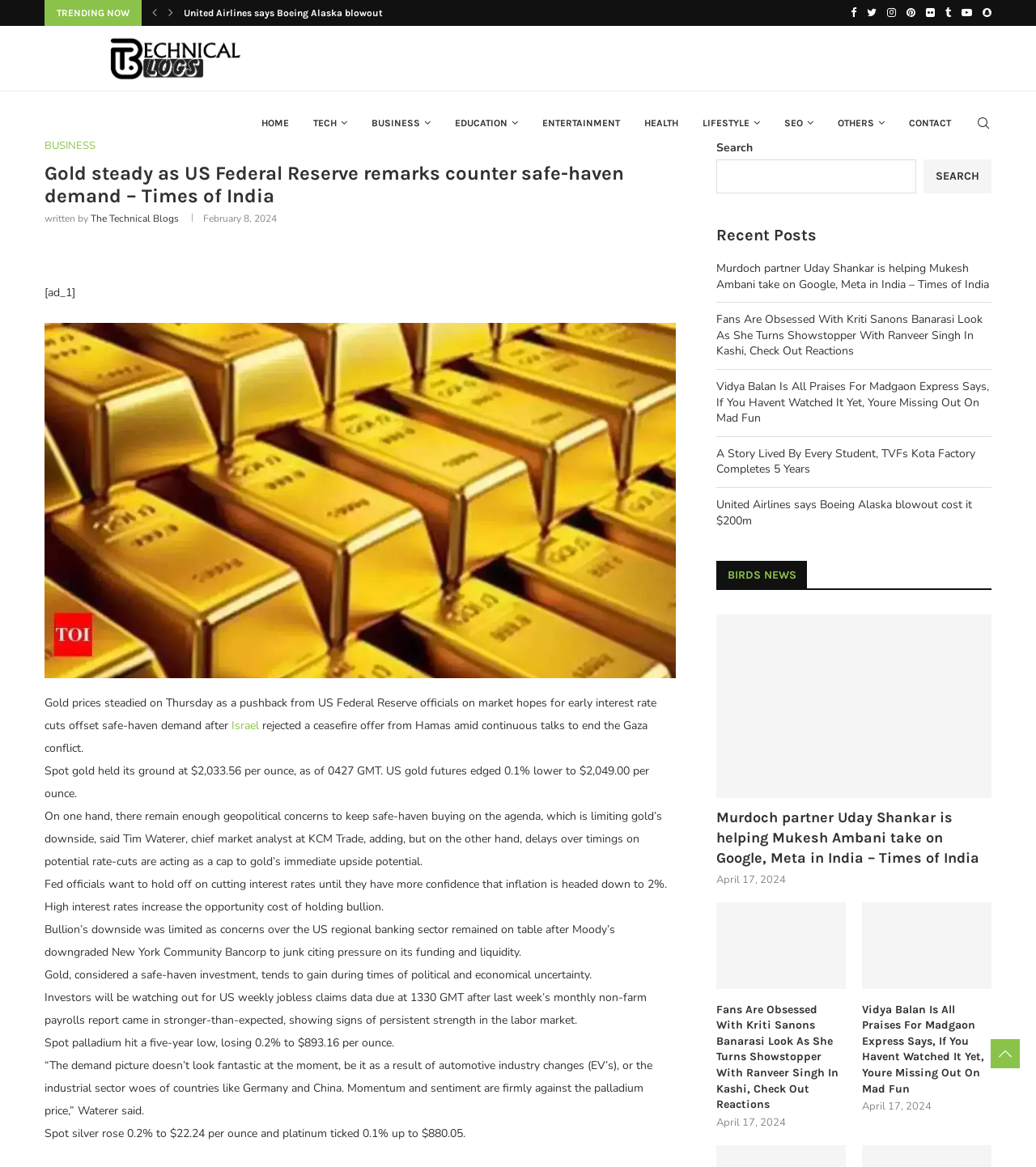Locate the bounding box coordinates of the area you need to click to fulfill this instruction: 'Click on the 'CONTACT' link'. The coordinates must be in the form of four float numbers ranging from 0 to 1: [left, top, right, bottom].

[0.866, 0.078, 0.93, 0.134]